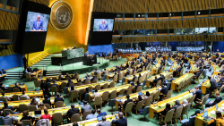Use a single word or phrase to answer the question:
What is the color of the seating arrangement?

Green and yellow